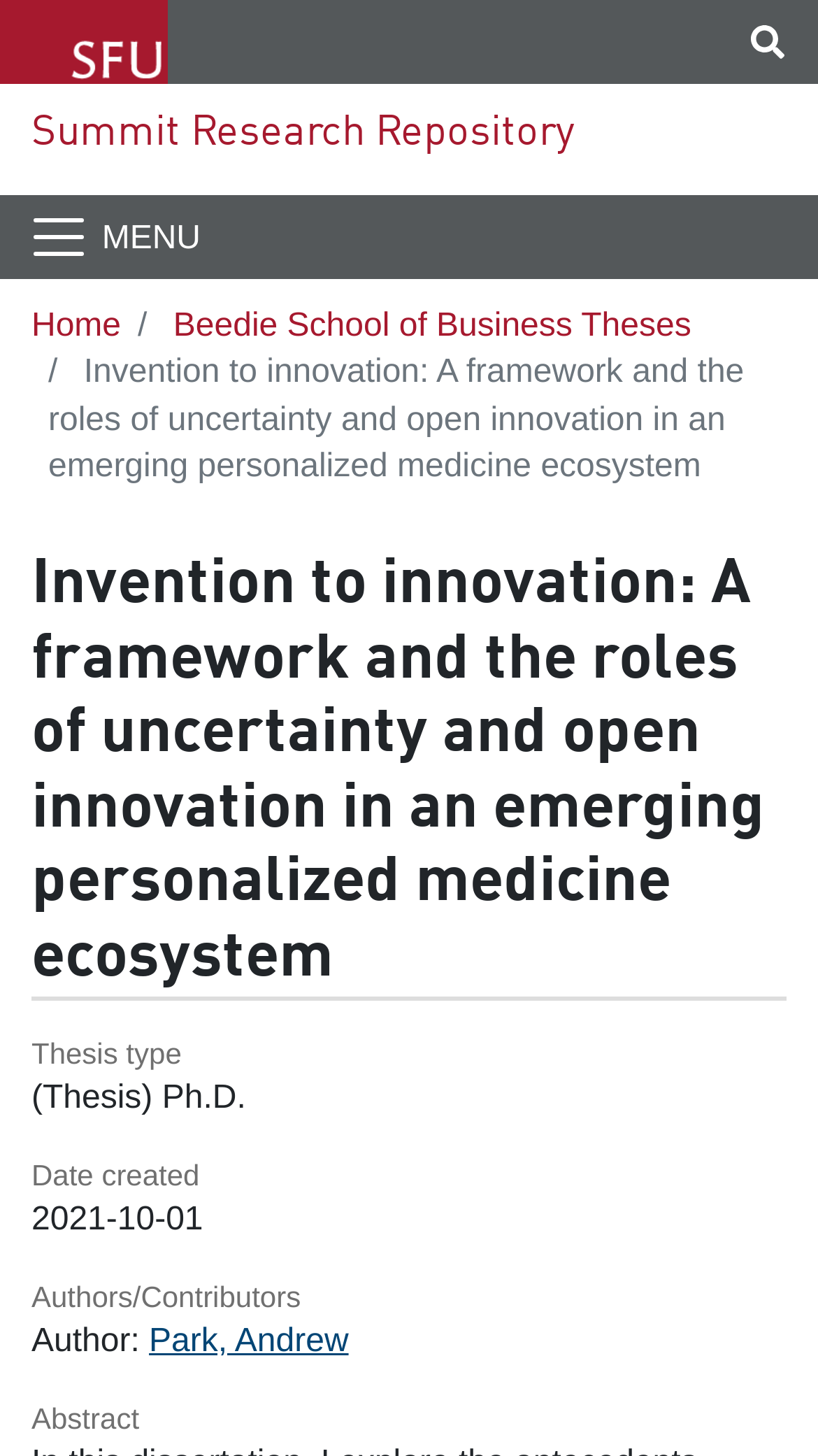Given the element description Summit Research Repository, predict the bounding box coordinates for the UI element in the webpage screenshot. The format should be (top-left x, top-left y, bottom-right x, bottom-right y), and the values should be between 0 and 1.

[0.038, 0.078, 0.703, 0.106]